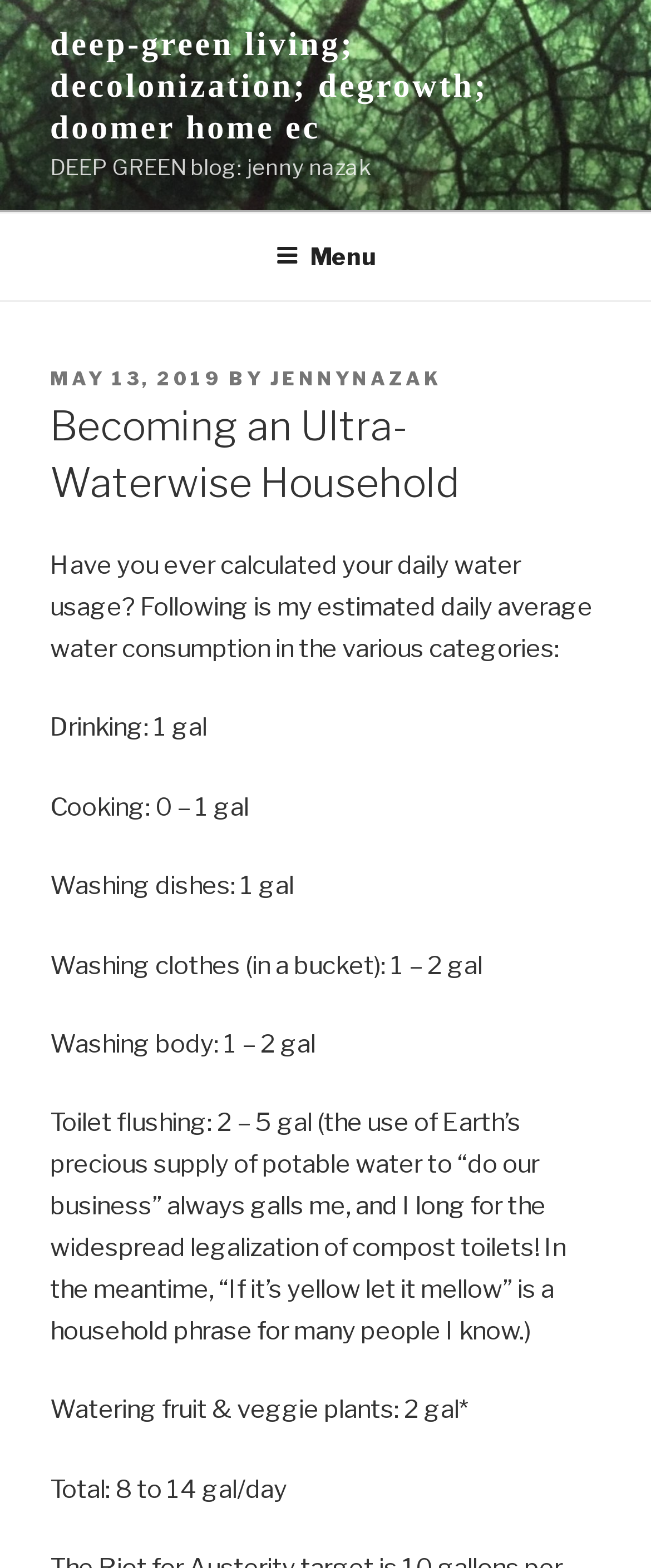What is the total estimated daily water consumption?
Please ensure your answer is as detailed and informative as possible.

The total estimated daily water consumption can be found at the end of the article's content. The relevant sentence is 'Total: 8 to 14 gal/day', which indicates that the total estimated daily water consumption is between 8 and 14 gallons per day.